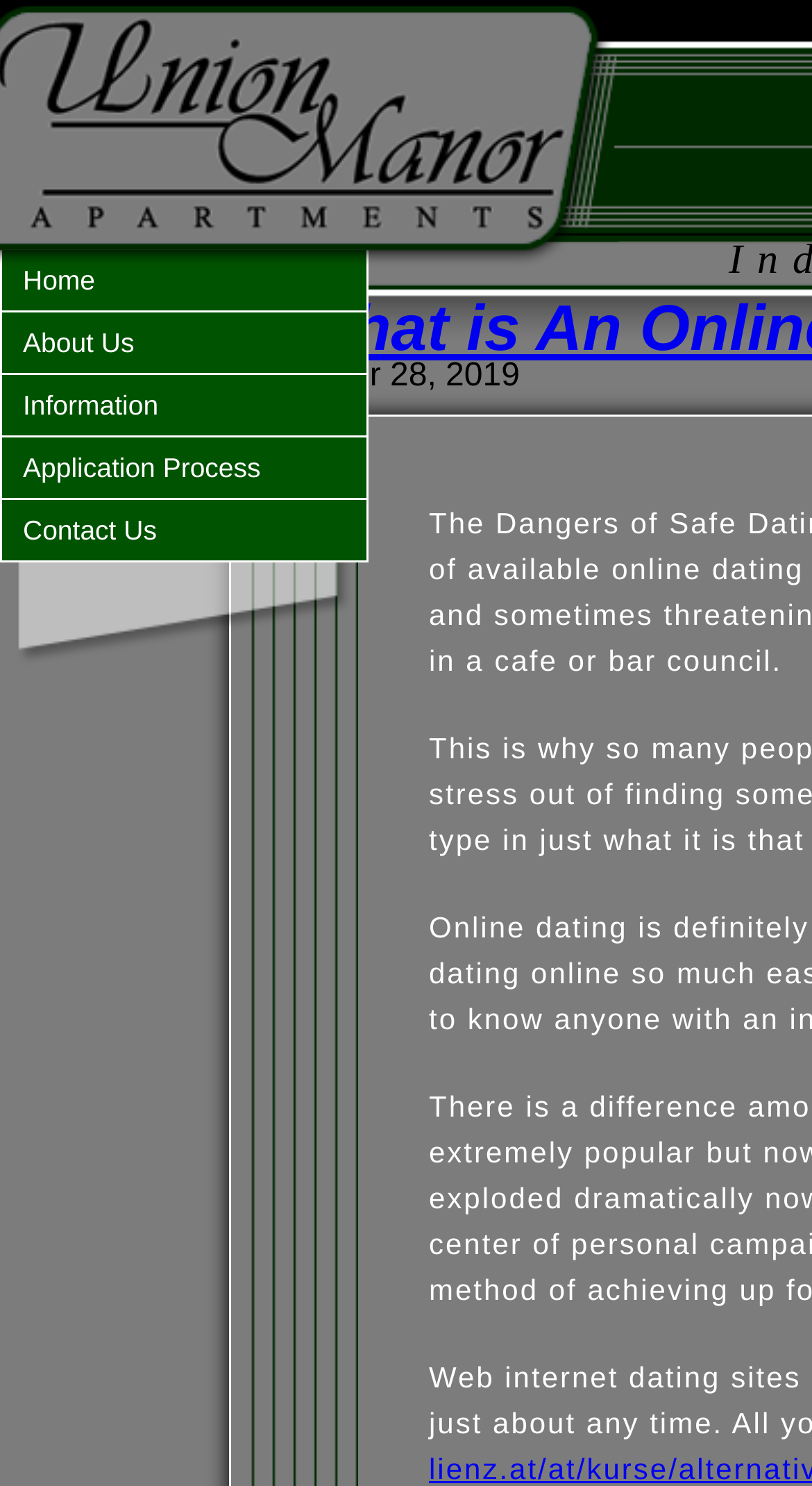How many sub-links are under 'Contact Us'?
We need a detailed and meticulous answer to the question.

Under the 'Contact Us' link, I found a sub-link with the text 'Darcy Pearcy'. This is the only sub-link associated with 'Contact Us', indicating there is only one sub-link.